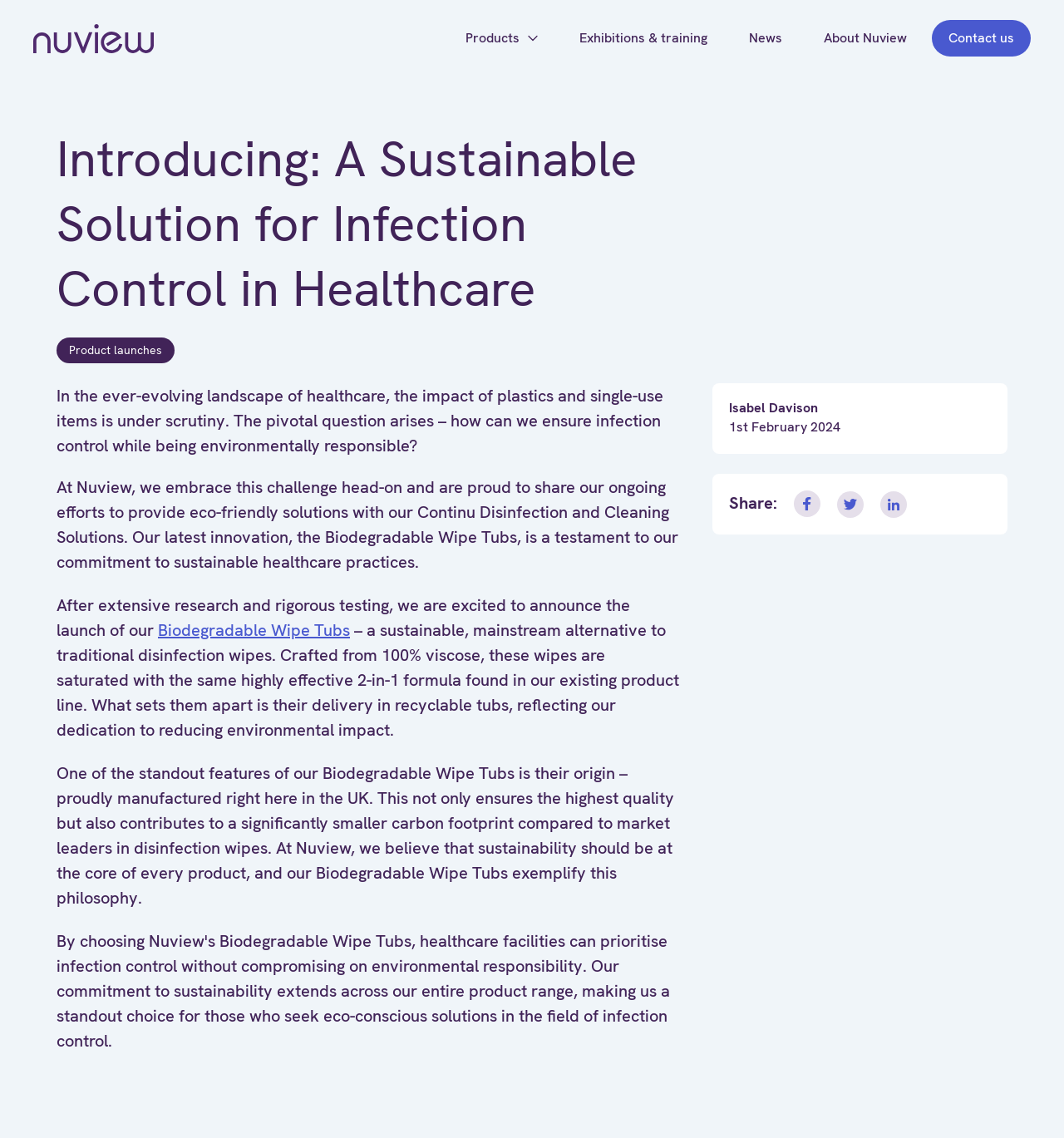Please provide a detailed answer to the question below by examining the image:
What is Nuview's latest innovation?

Based on the webpage content, Nuview's latest innovation is the Biodegradable Wipe Tubs, which is a sustainable, mainstream alternative to traditional disinfection wipes. This information is obtained from the paragraph that starts with 'After extensive research and rigorous testing, we are excited to announce the launch of our...'.